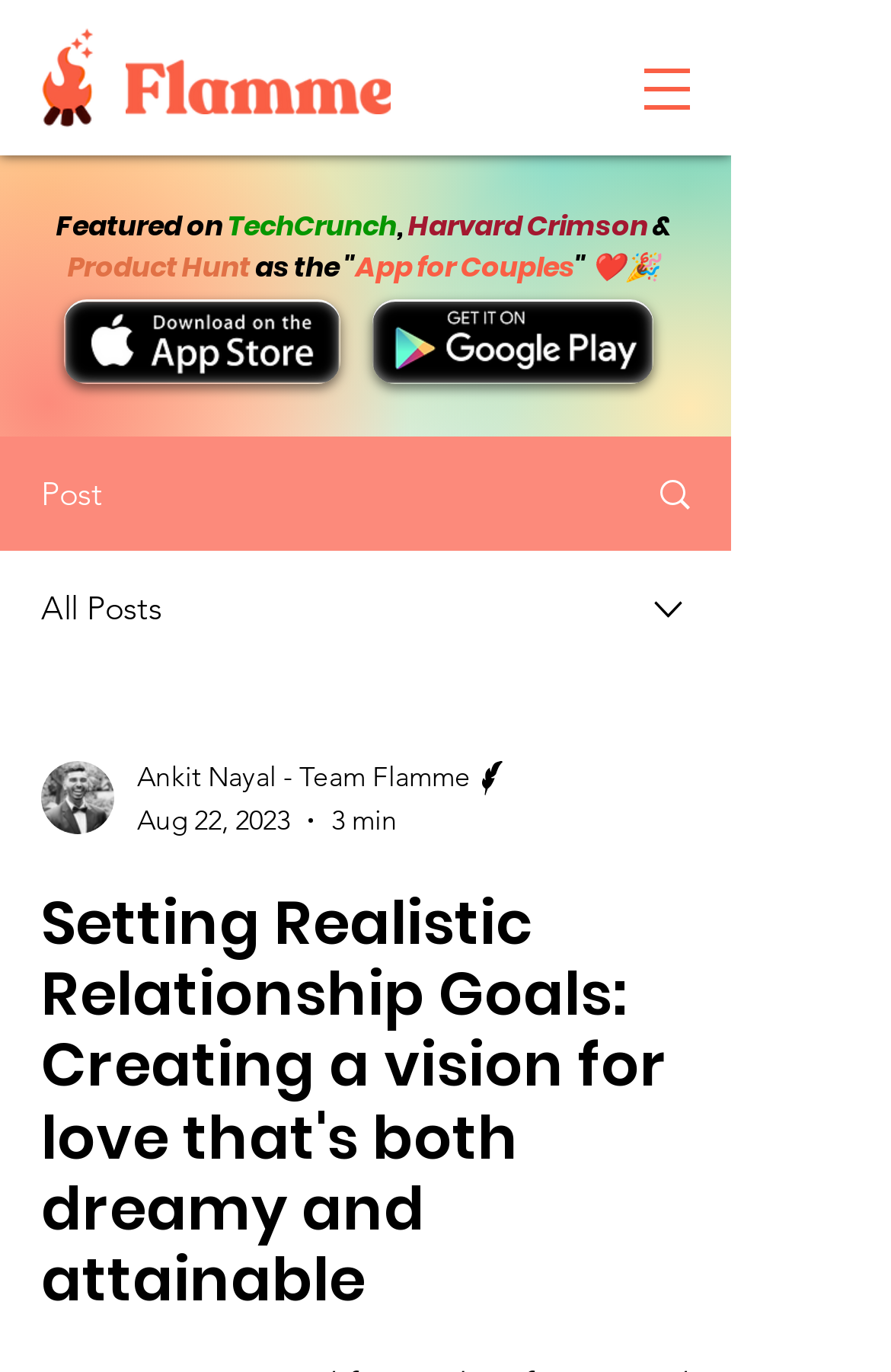Could you please study the image and provide a detailed answer to the question:
How many minutes does it take to read the post?

According to the information provided below the writer's picture, it takes 3 minutes to read the post.